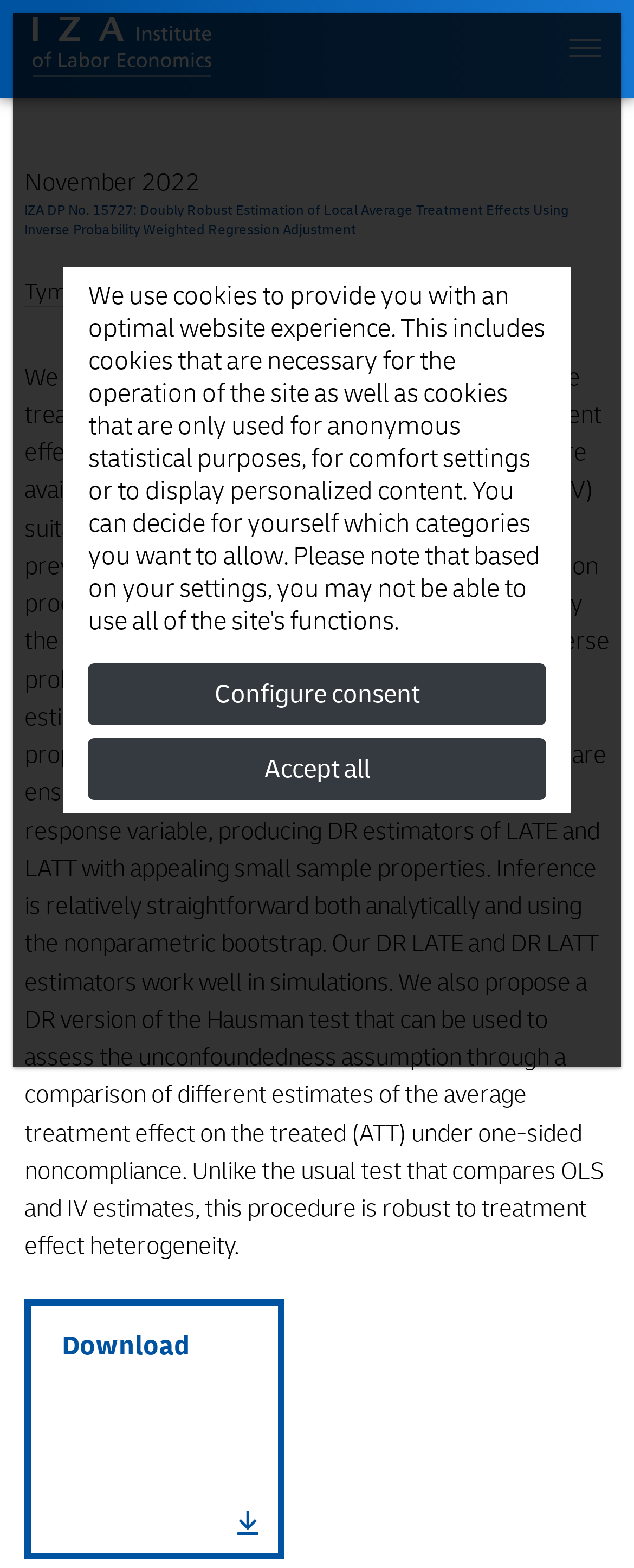What is the topic of the article?
Answer with a single word or phrase, using the screenshot for reference.

Local average treatment effects